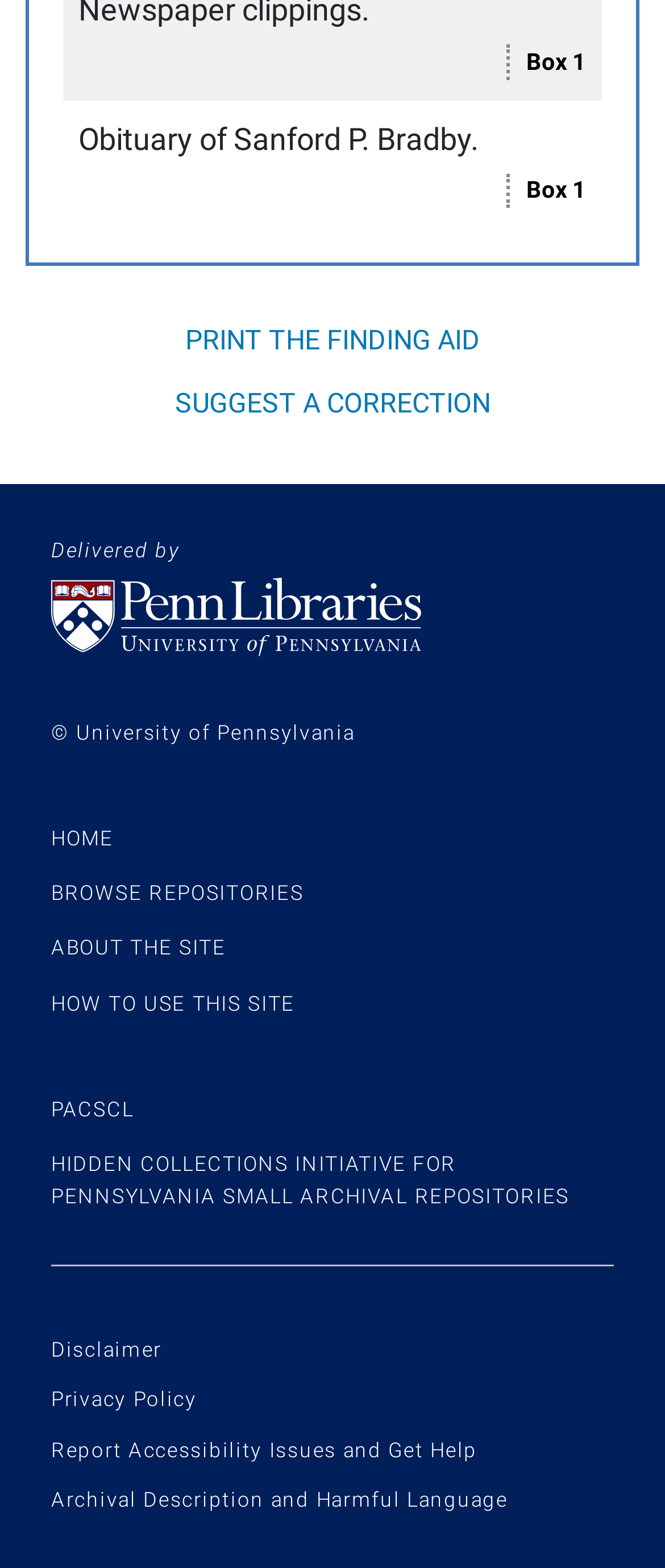Locate the bounding box coordinates of the clickable area needed to fulfill the instruction: "Suggest a correction".

[0.263, 0.247, 0.737, 0.267]